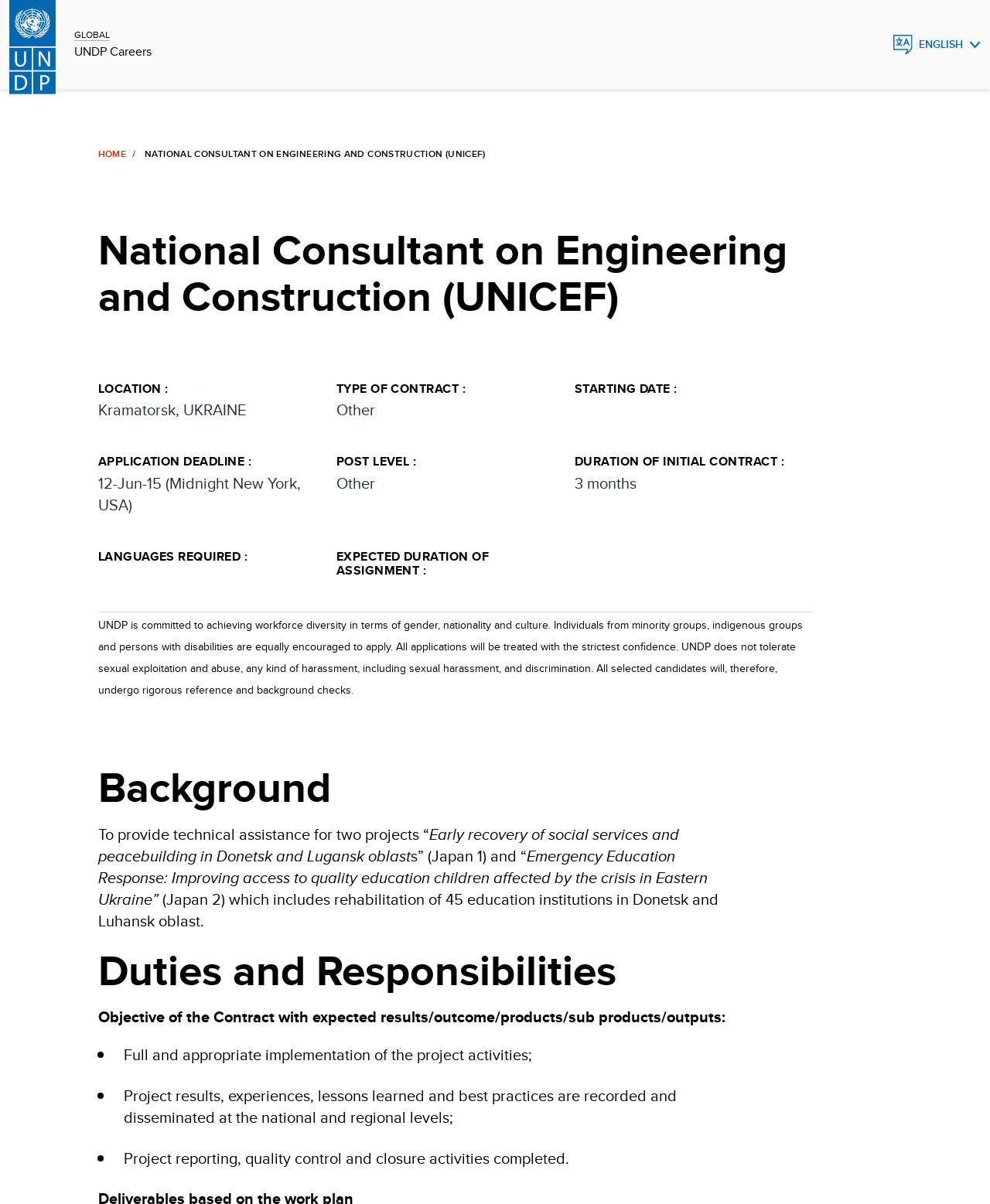Determine the bounding box of the UI component based on this description: "parent_node: GLOBAL". The bounding box coordinates should be four float values between 0 and 1, i.e., [left, top, right, bottom].

[0.009, 0.0, 0.056, 0.074]